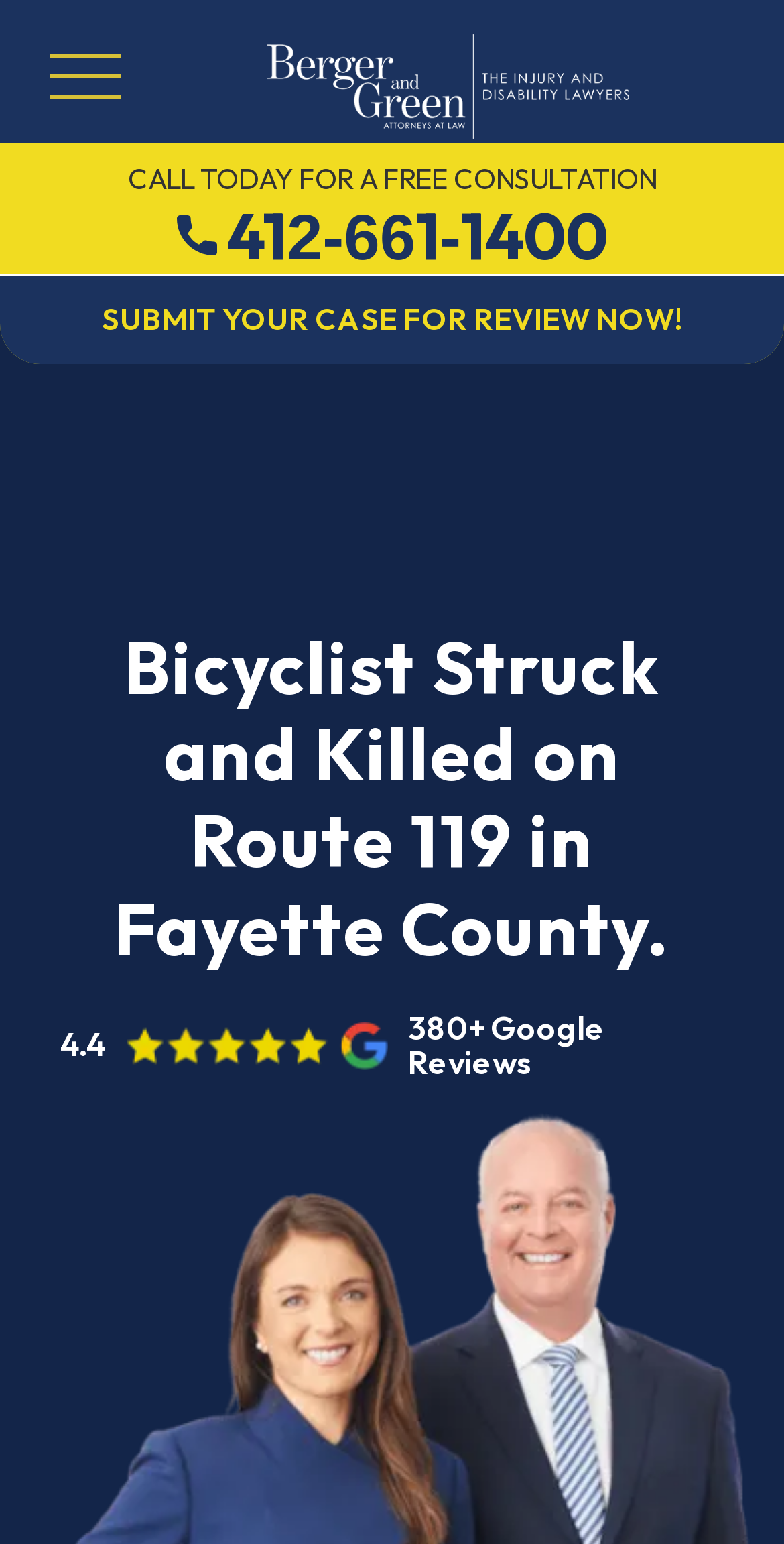What can be done on this webpage?
Give a detailed explanation using the information visible in the image.

I found the action that can be done on this webpage by looking at the link element with the text 'SUBMIT YOUR CASE FOR REVIEW NOW!' which is a prominent call-to-action on the page.